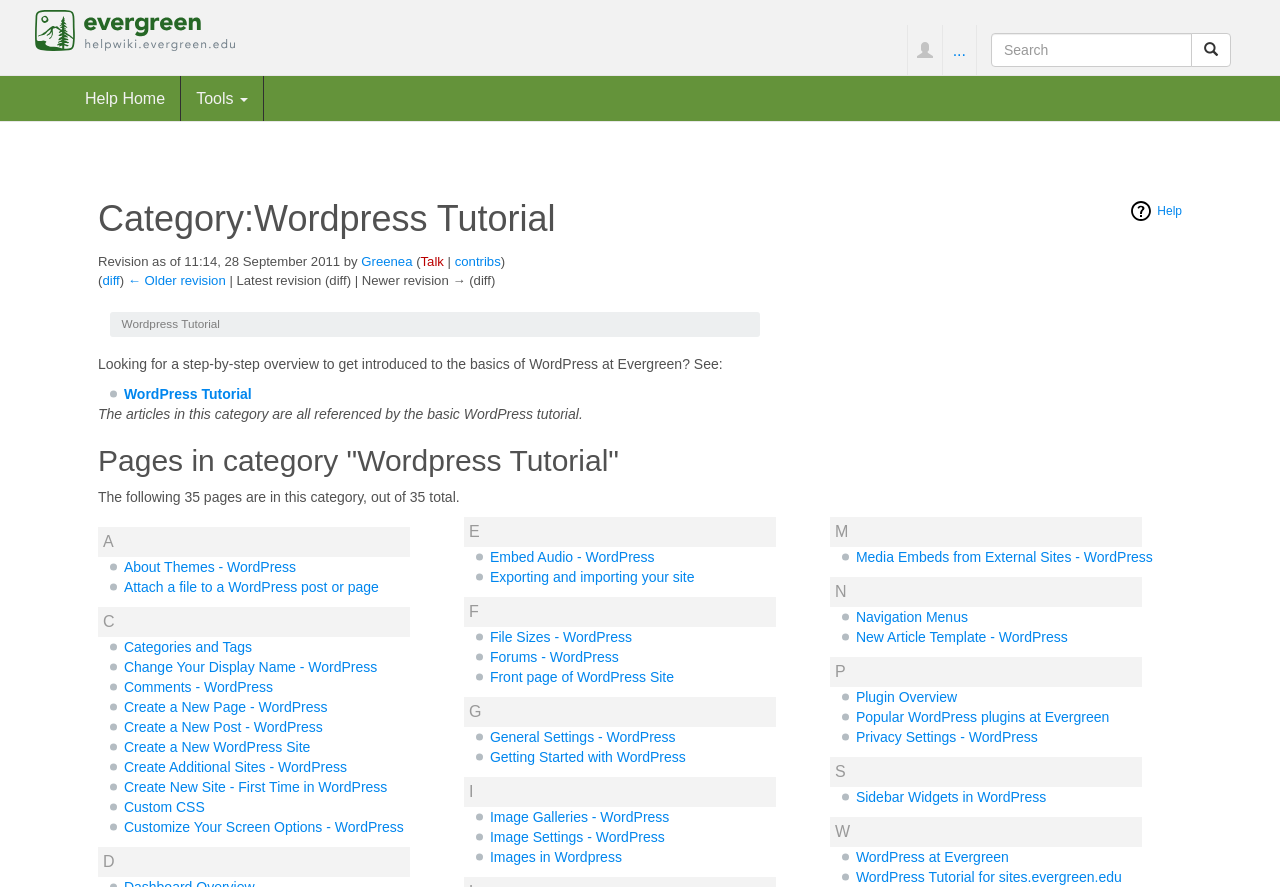Given the content of the image, can you provide a detailed answer to the question?
Who made the last revision to this webpage?

The webpage indicates that the last revision was made by 'Greenea' at 11:14, 28 September 2011, as shown in the text 'Revision as of 11:14, 28 September 2011 by Greenea'.